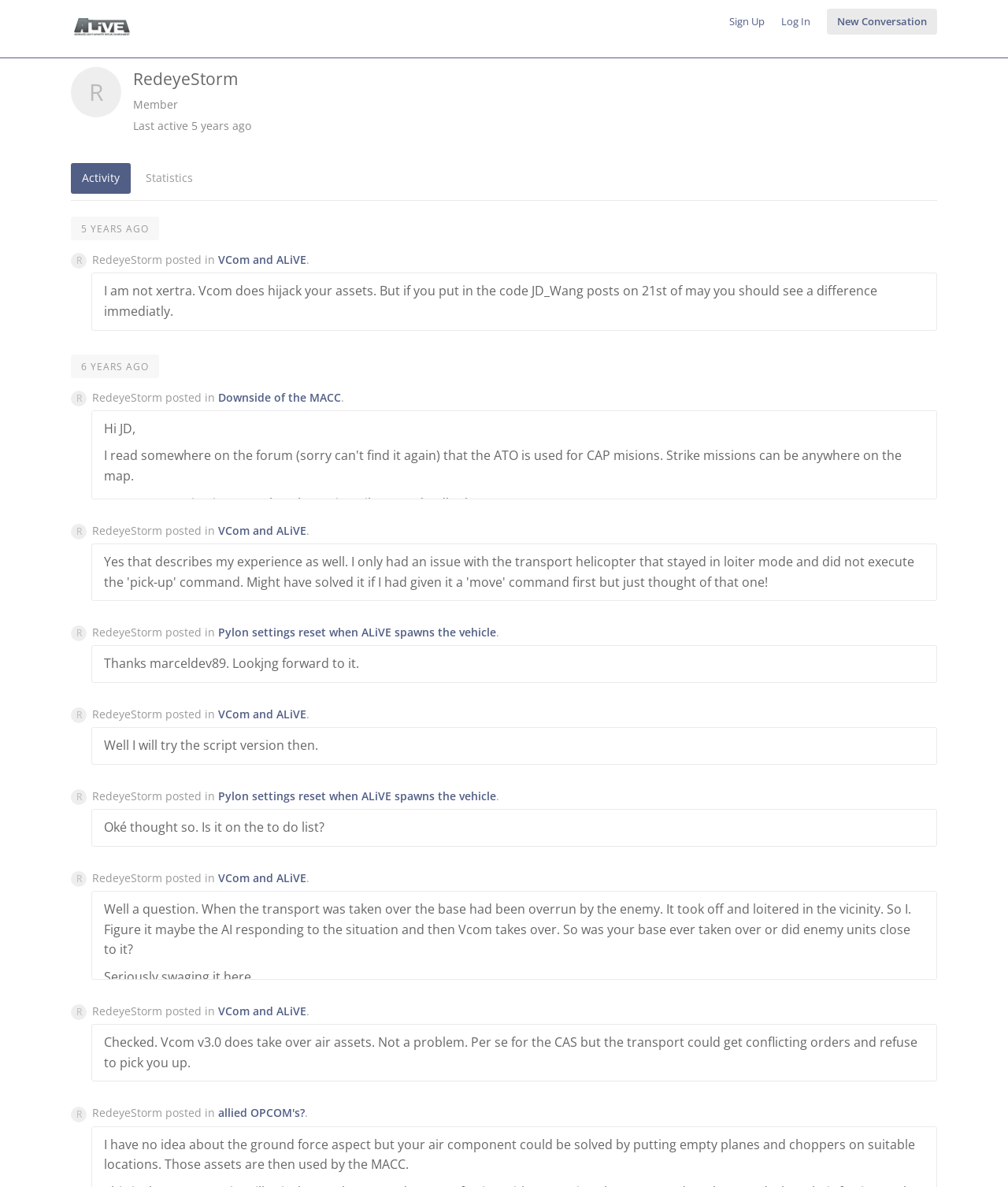How many links are there in the top navigation bar?
Based on the image, give a concise answer in the form of a single word or short phrase.

3